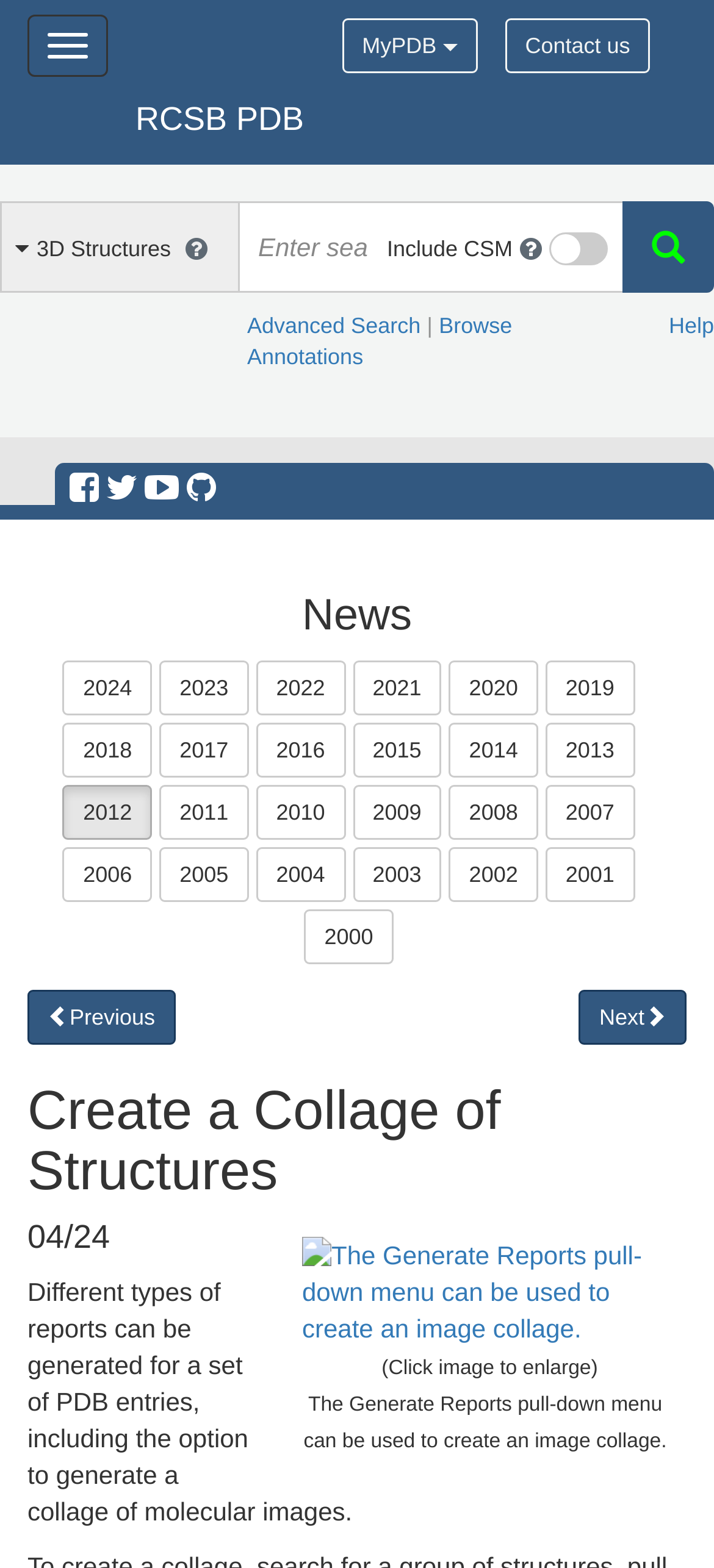Could you highlight the region that needs to be clicked to execute the instruction: "Toggle navigation"?

[0.038, 0.009, 0.151, 0.049]